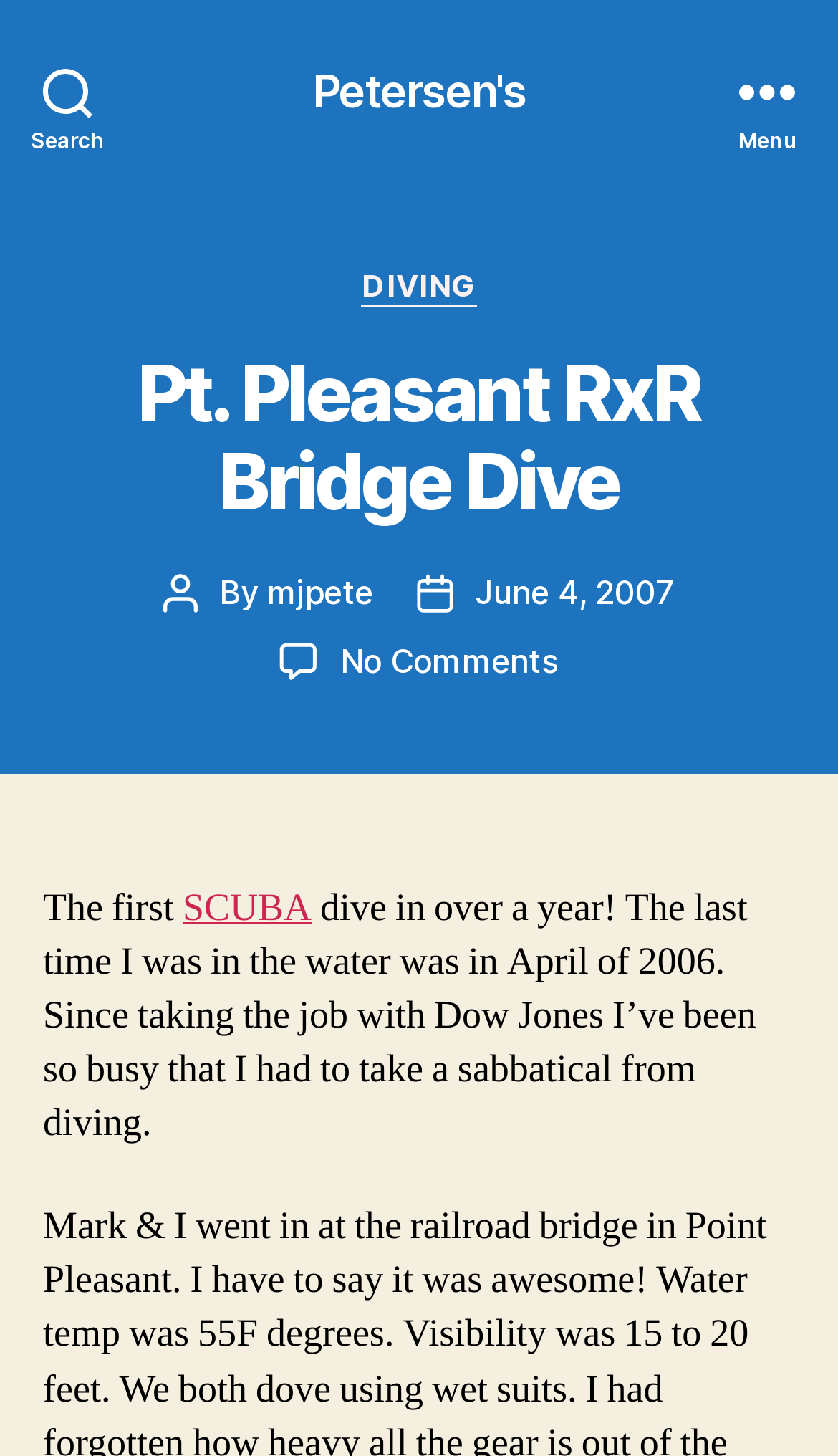Create a detailed description of the webpage's content and layout.

The webpage is about a personal experience of a scuba diving trip, specifically the Pt. Pleasant RxR Bridge Dive. At the top left, there is a search button. Next to it, there is a link to "Petersen's", which is likely the website's title or brand name. On the top right, there is a menu button.

Below the menu button, there is a header section that takes up most of the width of the page. Within this section, there are several elements. On the left, there is a heading that reads "Pt. Pleasant RxR Bridge Dive". Below it, there is a section that displays the post author's name, "mjpete", and the post date, "June 4, 2007". 

To the right of the post author and date section, there is a link that says "No Comments on Pt. Pleasant RxR Bridge Dive", indicating that there are no comments on this post. 

Further down, there is a block of text that starts with "The first SCUBA dive in over a year!". This text describes the author's experience of taking a break from diving due to a busy schedule after taking a job with Dow Jones.